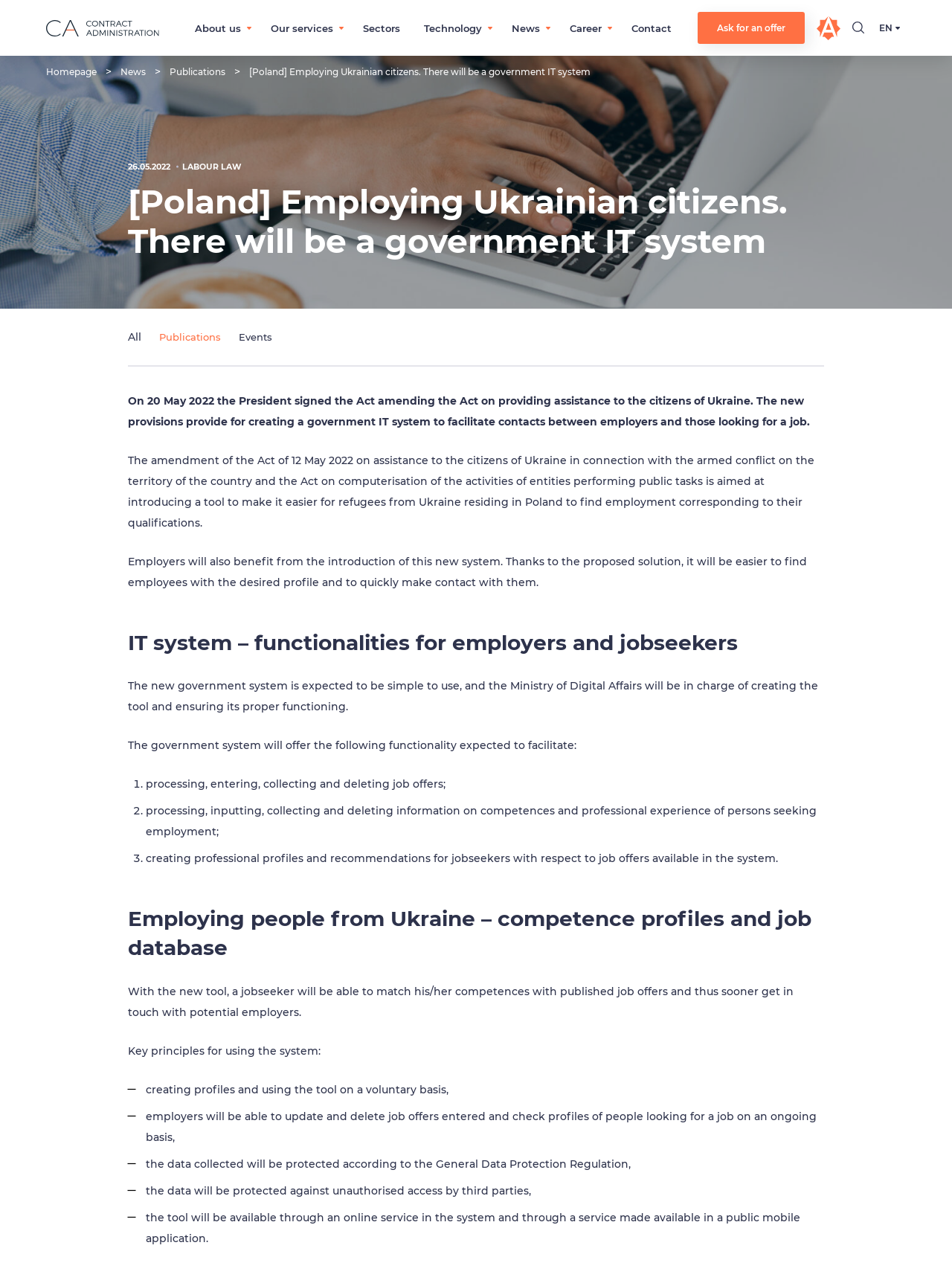Please identify the bounding box coordinates of the clickable area that will allow you to execute the instruction: "Read the 'Skincare Benefits of Ginger' article".

None